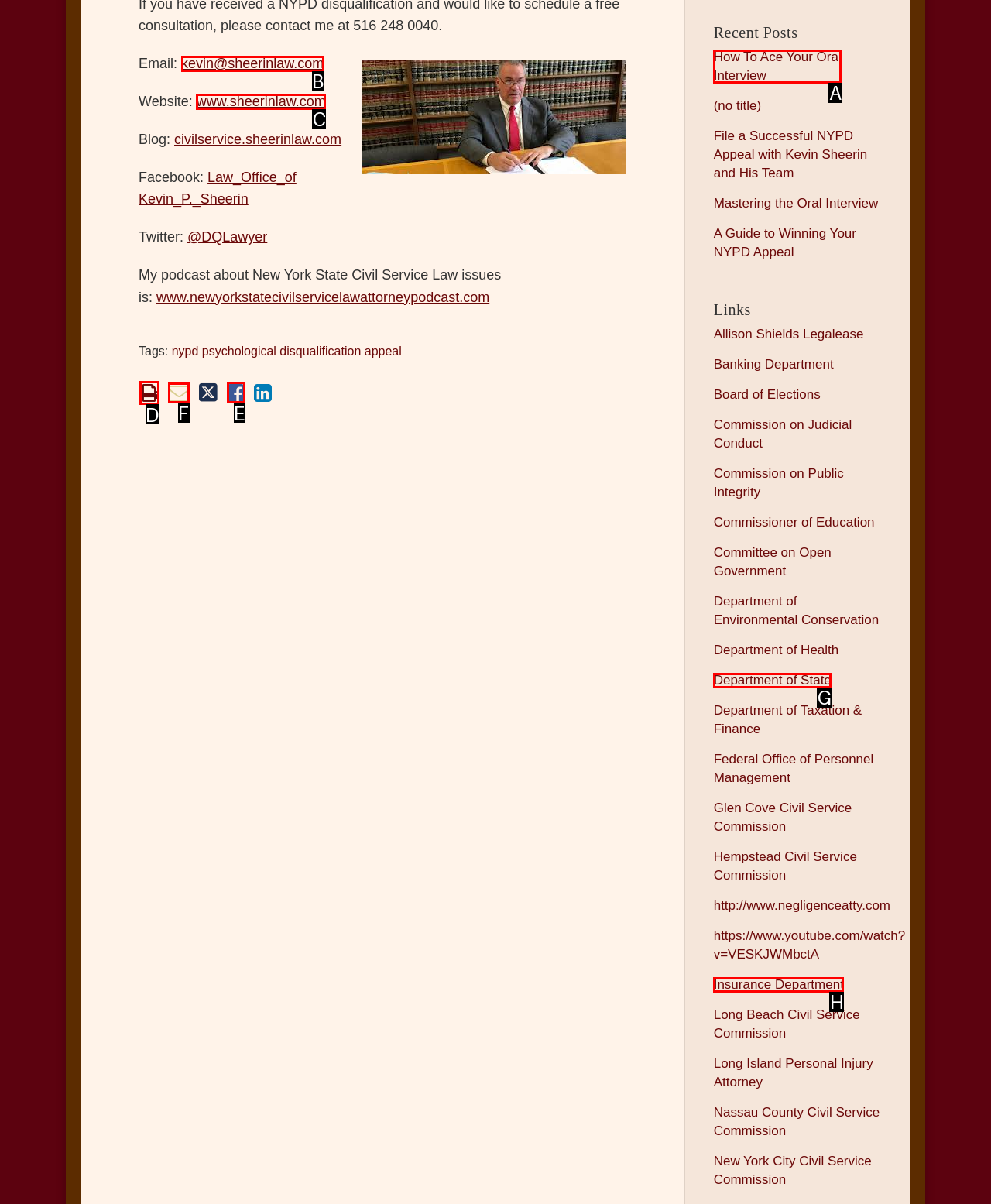Point out the letter of the HTML element you should click on to execute the task: Email this post
Reply with the letter from the given options.

F